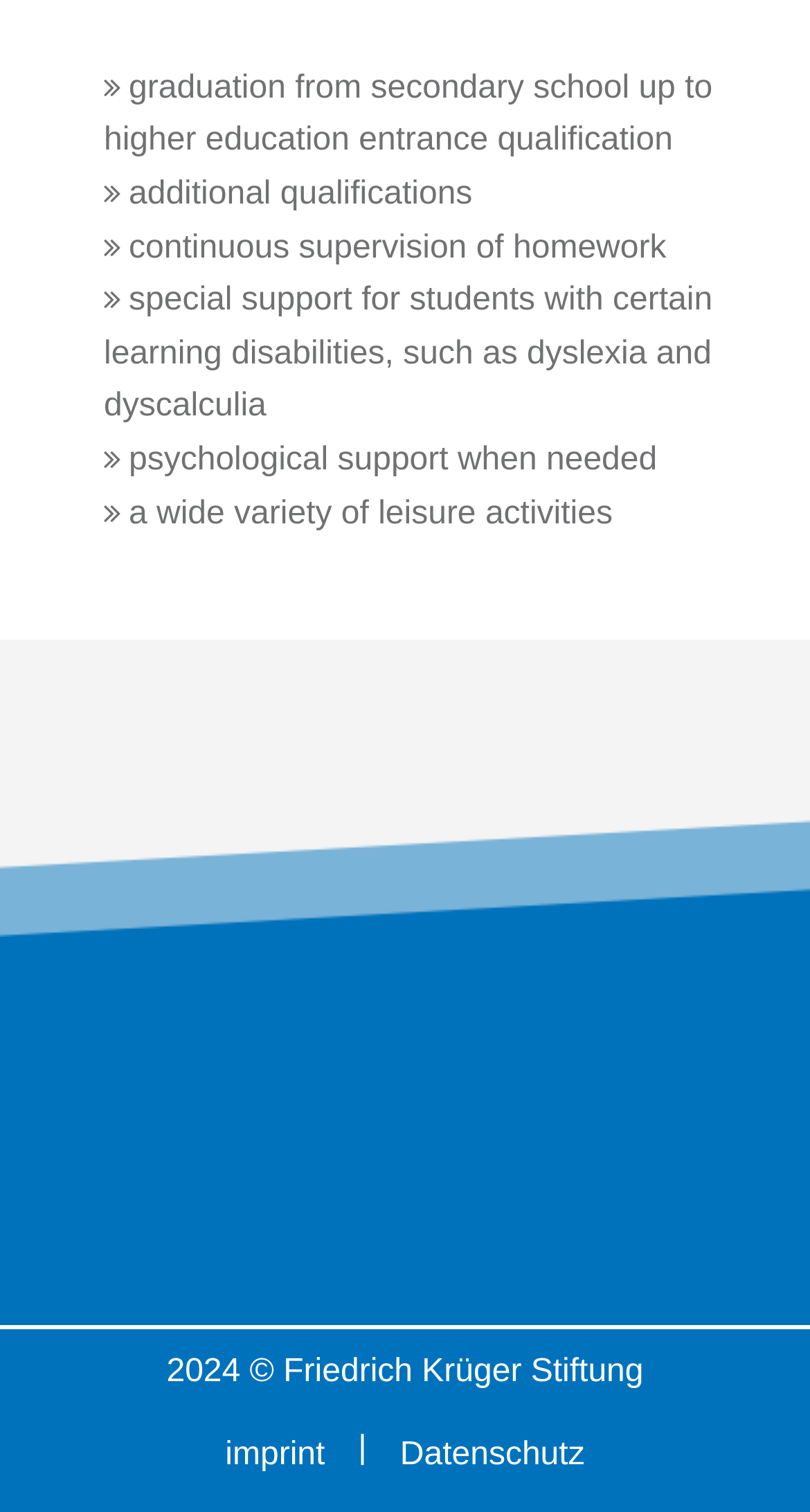What is the focus of the educational institution?
Please provide a detailed and comprehensive answer to the question.

The webpage mentions 'special support for students with certain learning disabilities, such as dyslexia and dyscalculia', indicating that the institution provides tailored support for students with learning disabilities.